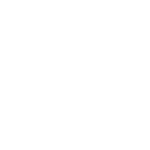Detail all significant aspects of the image you see.

The image features a logo representing "Sun-In-One," a brand that specializes in solar lighting and power products. This logo is emblematic of their commitment to efficient energy solutions, highlighting their focus on solar technology for various applications. The brand is known for providing innovative solar kits, including options for security lighting, sign kits, and off-grid power solutions, making it a suitable choice for both residential and commercial needs. The logo serves not only as a visual identity but also as a representation of the brand’s mission to deliver sustainable energy products that match on-grid reliability and safety.